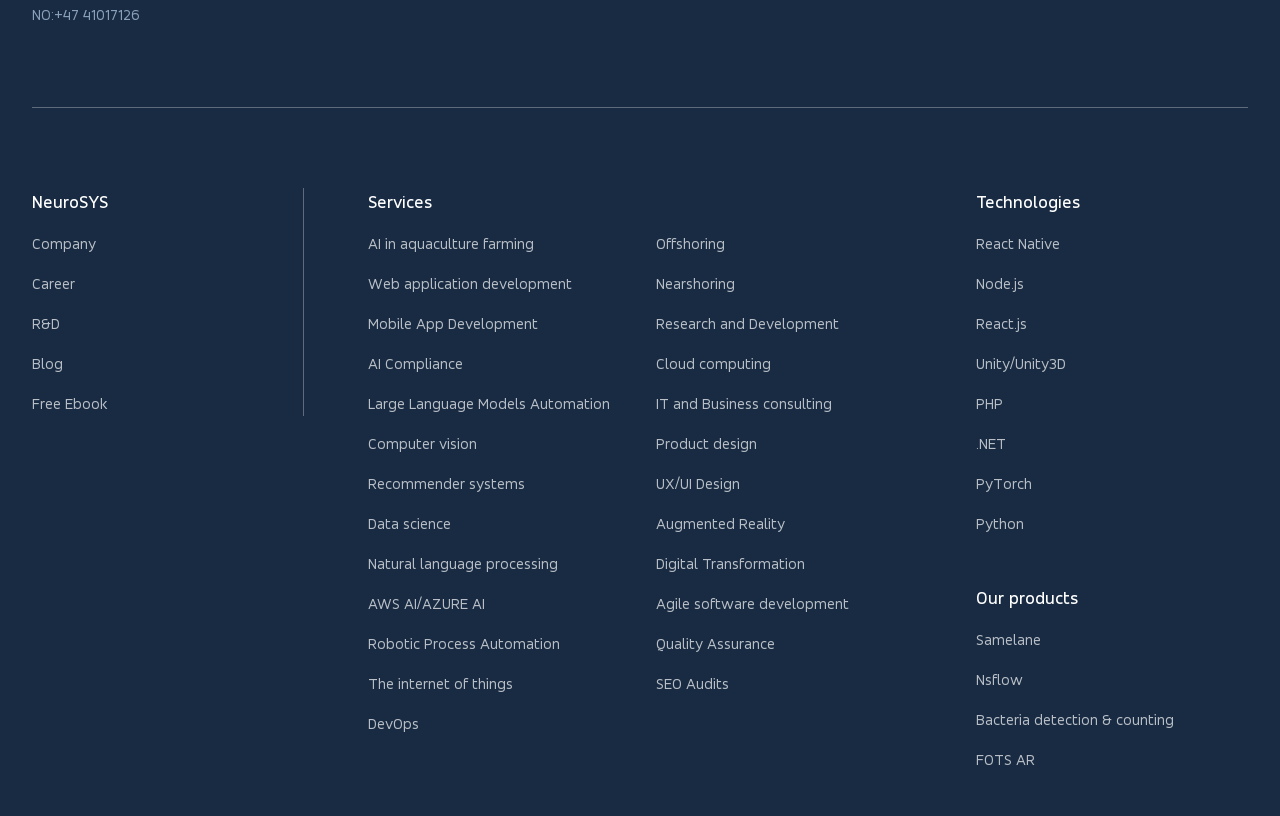Using the information from the screenshot, answer the following question thoroughly:
What services does the company offer?

The services offered by the company are obtained from the links under the 'Services' heading, which include AI in aquaculture farming, Web application development, Mobile App Development, and many more.